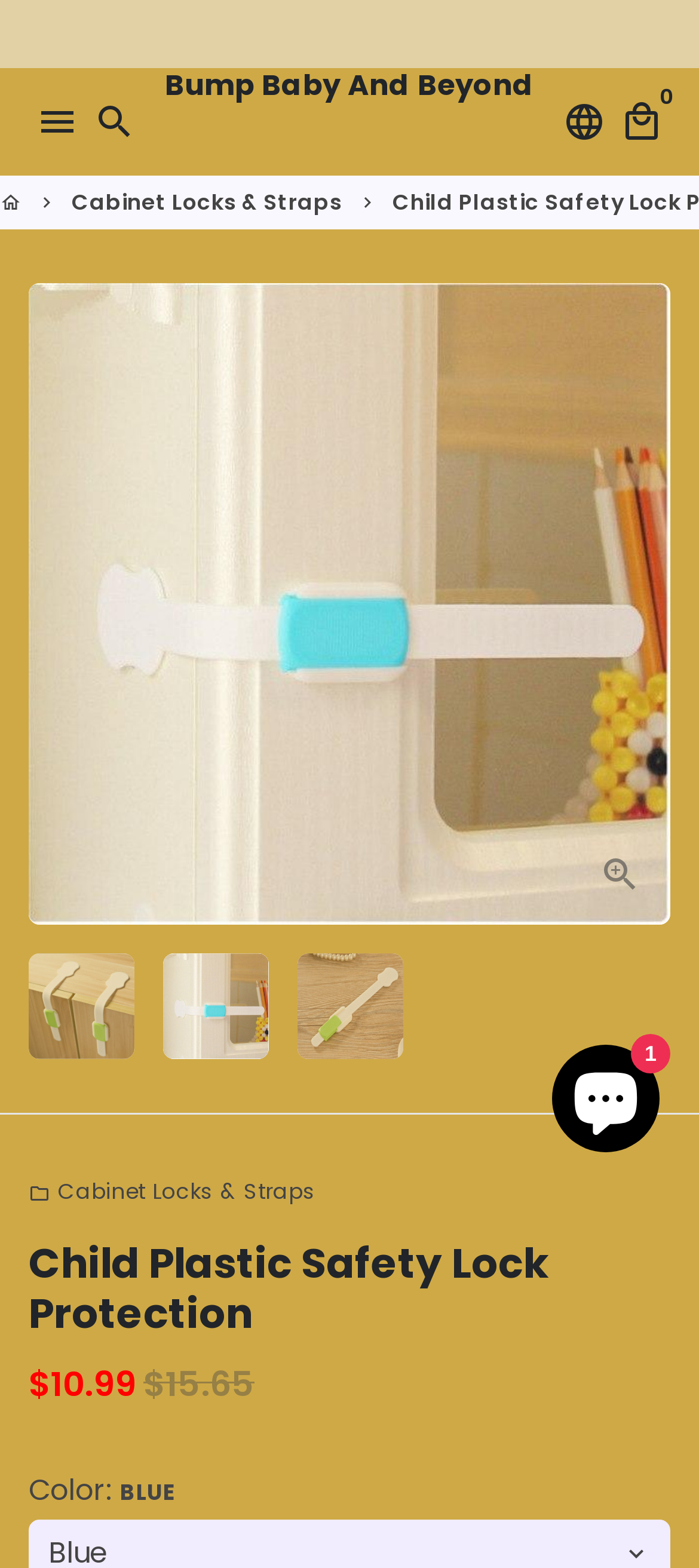Please identify the bounding box coordinates of the element that needs to be clicked to execute the following command: "Click the 'Menu' button". Provide the bounding box using four float numbers between 0 and 1, formatted as [left, top, right, bottom].

[0.041, 0.059, 0.123, 0.095]